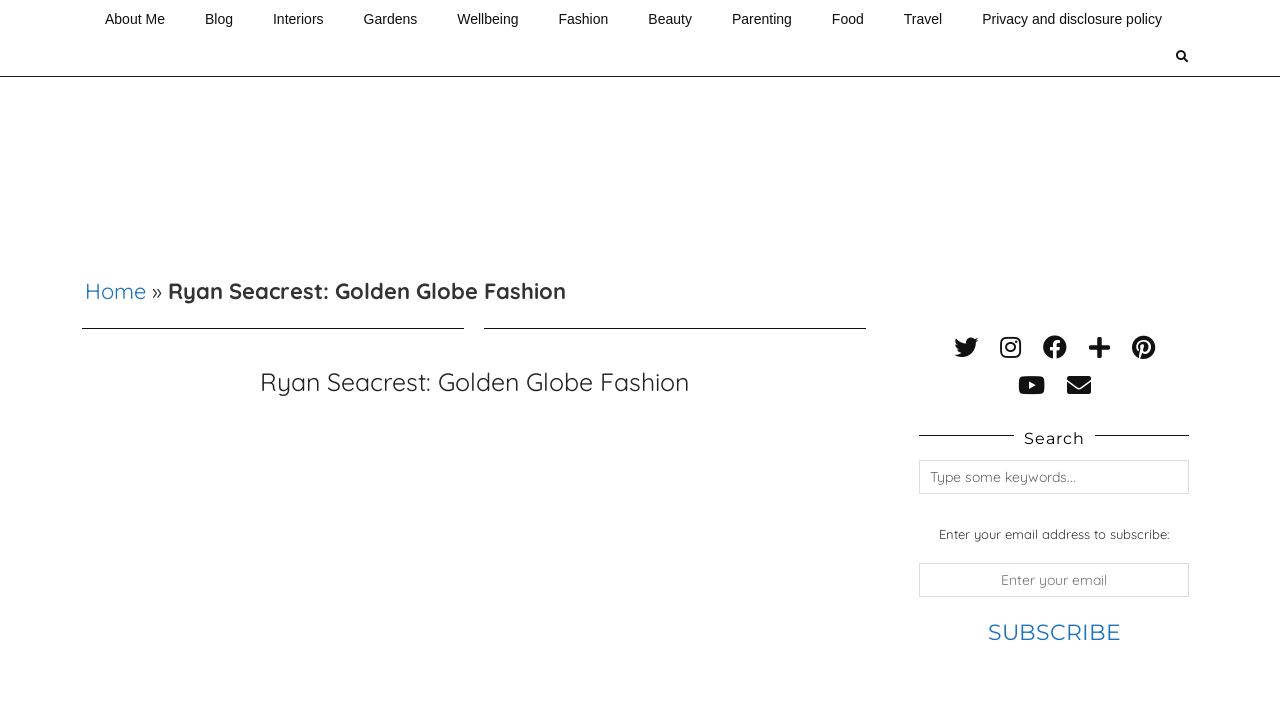Please find the bounding box coordinates (top-left x, top-left y, bottom-right x, bottom-right y) in the screenshot for the UI element described as follows: title="A Beautiful Space"

[0.066, 0.0, 0.934, 0.344]